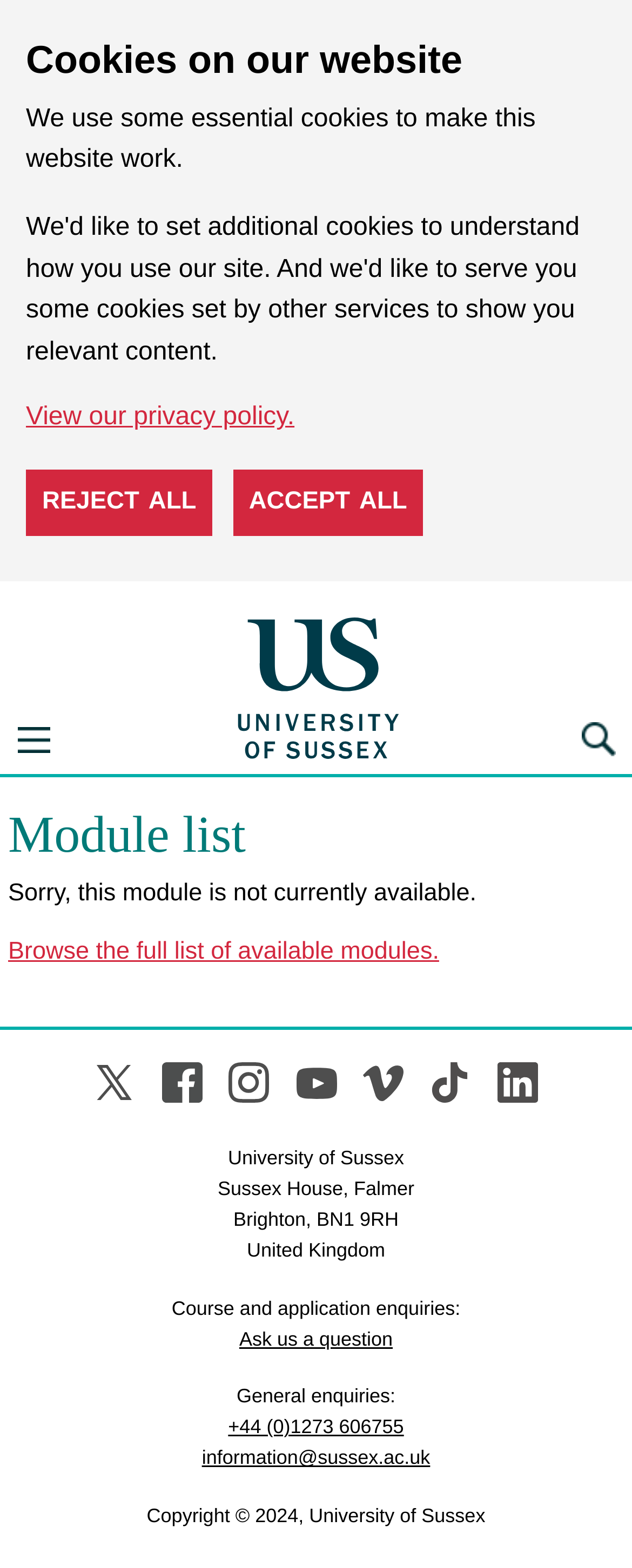Please specify the bounding box coordinates of the clickable section necessary to execute the following command: "Browse the full list of available modules".

[0.013, 0.598, 0.695, 0.616]